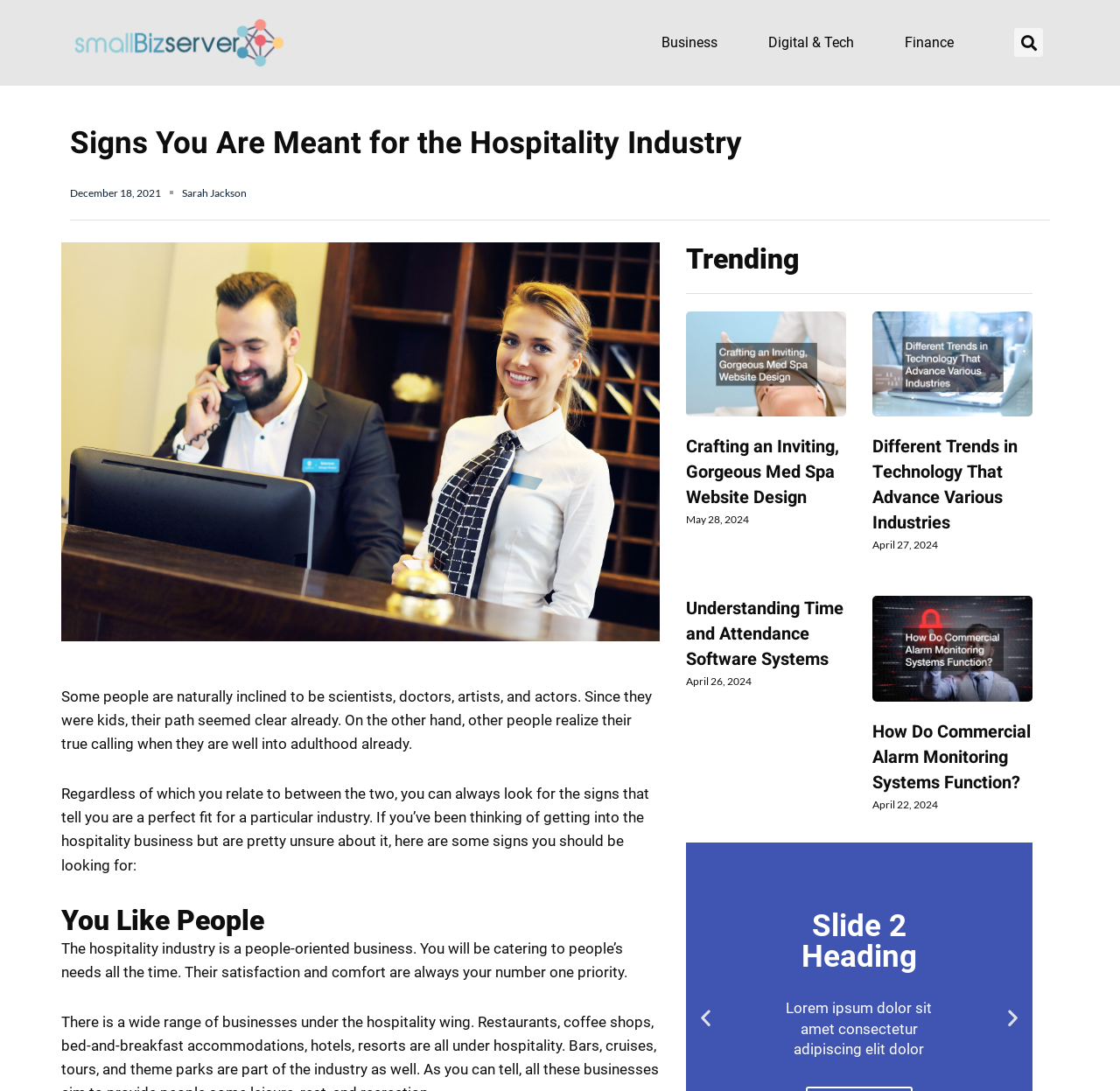Illustrate the webpage's structure and main components comprehensively.

This webpage appears to be a blog or article page focused on the hospitality industry. At the top, there are several links to different categories, including "Business", "Digital & Tech", and "Finance", which are positioned horizontally across the page. Below these links, there is a search bar with a "Search" button.

The main content of the page is divided into two sections. On the left side, there is an article titled "Signs You Are Meant for the Hospitality Industry" with a publication date and author name. The article discusses how some people are naturally inclined towards certain careers, and how to identify signs that one is suited for the hospitality industry. The text is accompanied by an image of a hotel front desk.

On the right side, there is a section titled "Trending" with three article previews. Each preview includes a heading, a brief summary, and a publication date. The articles appear to be related to technology and business, with topics such as med spa website design, technology trends, and time and attendance software systems.

At the bottom of the page, there is a slideshow with three slides, each with a heading and a brief paragraph of text. The slideshow is navigable using "Previous slide" and "Next slide" buttons.

Overall, the webpage appears to be a resource for individuals interested in the hospitality industry, with a mix of informative articles and trending topics.